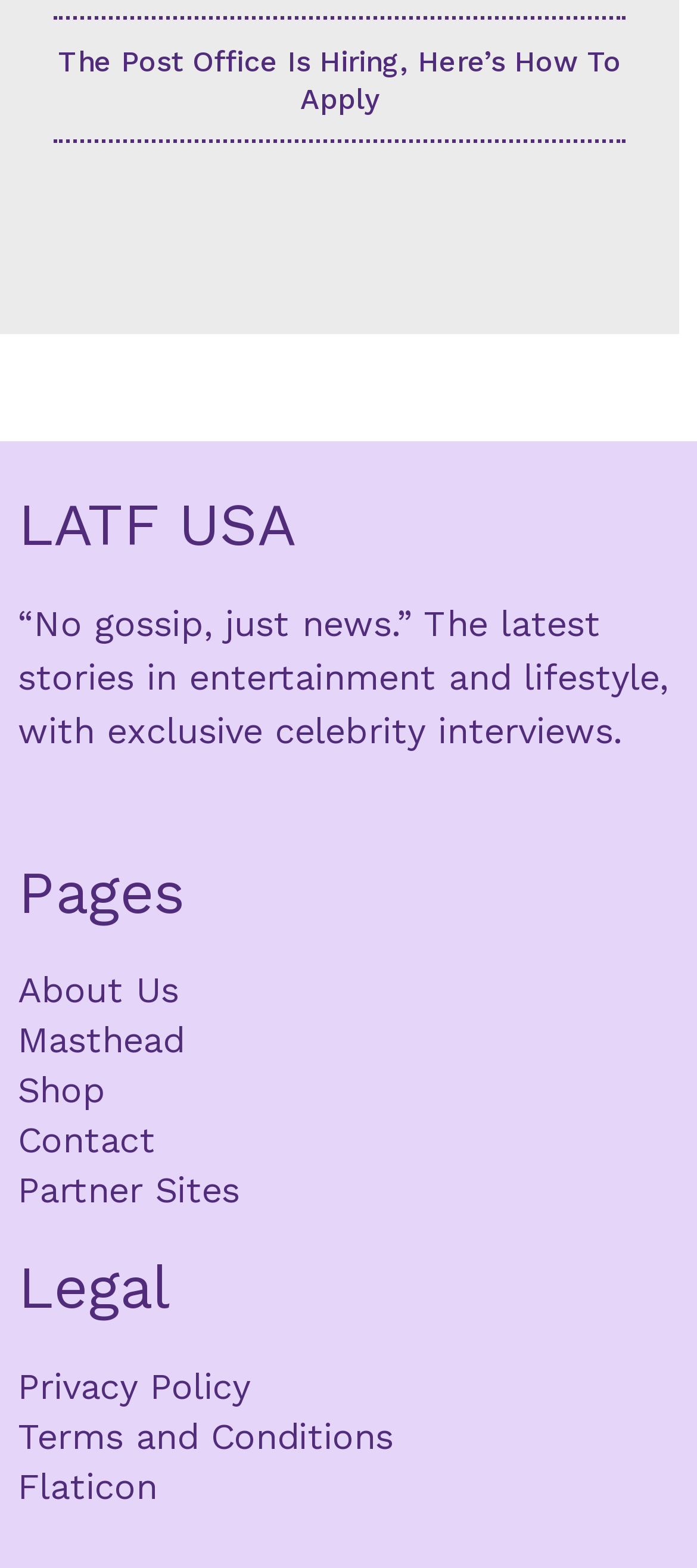Please identify the coordinates of the bounding box that should be clicked to fulfill this instruction: "Check the privacy policy".

[0.026, 0.868, 0.564, 0.9]